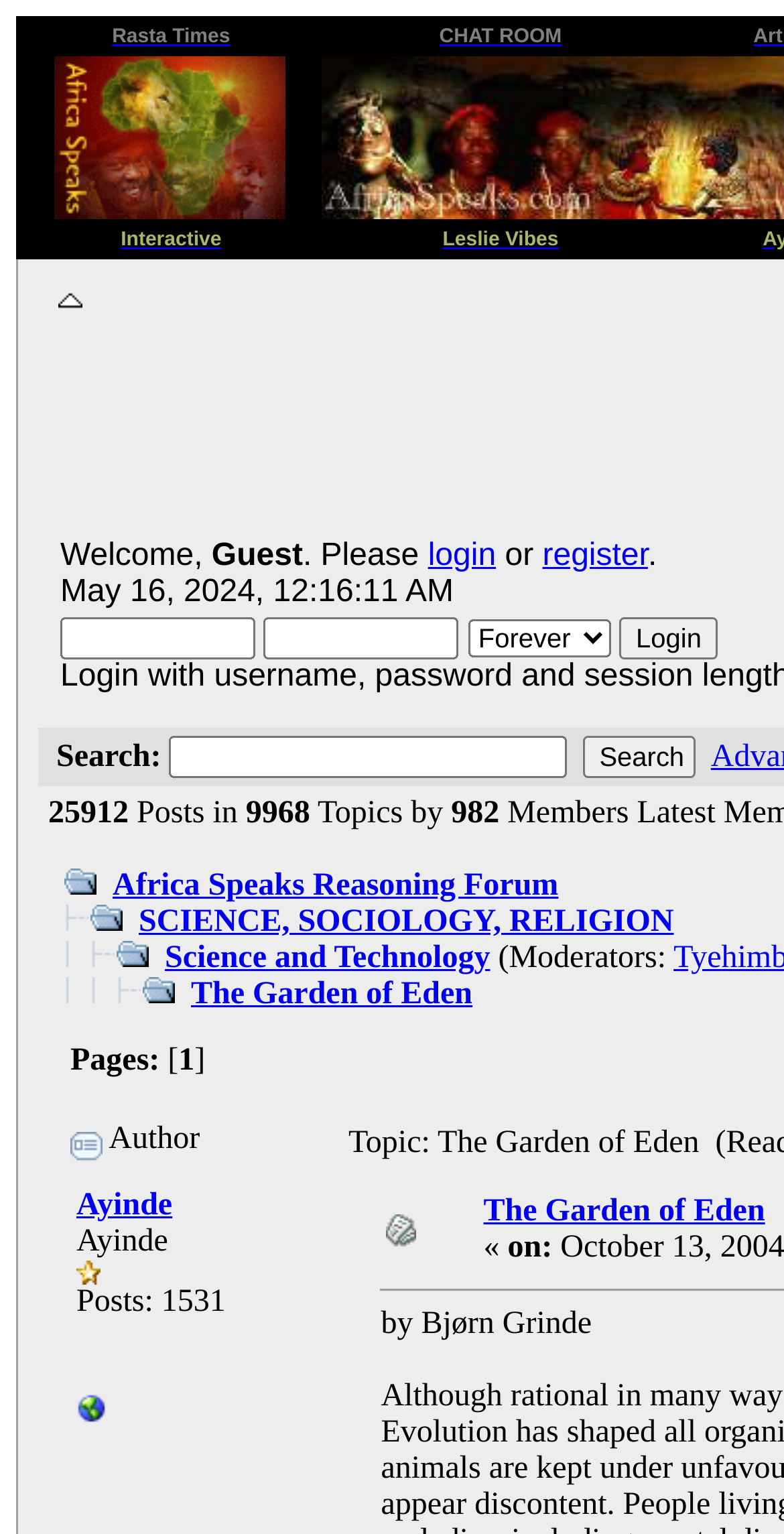From the screenshot, find the bounding box of the UI element matching this description: "alt="Great or Nothing cover"". Supply the bounding box coordinates in the form [left, top, right, bottom], each a float between 0 and 1.

None